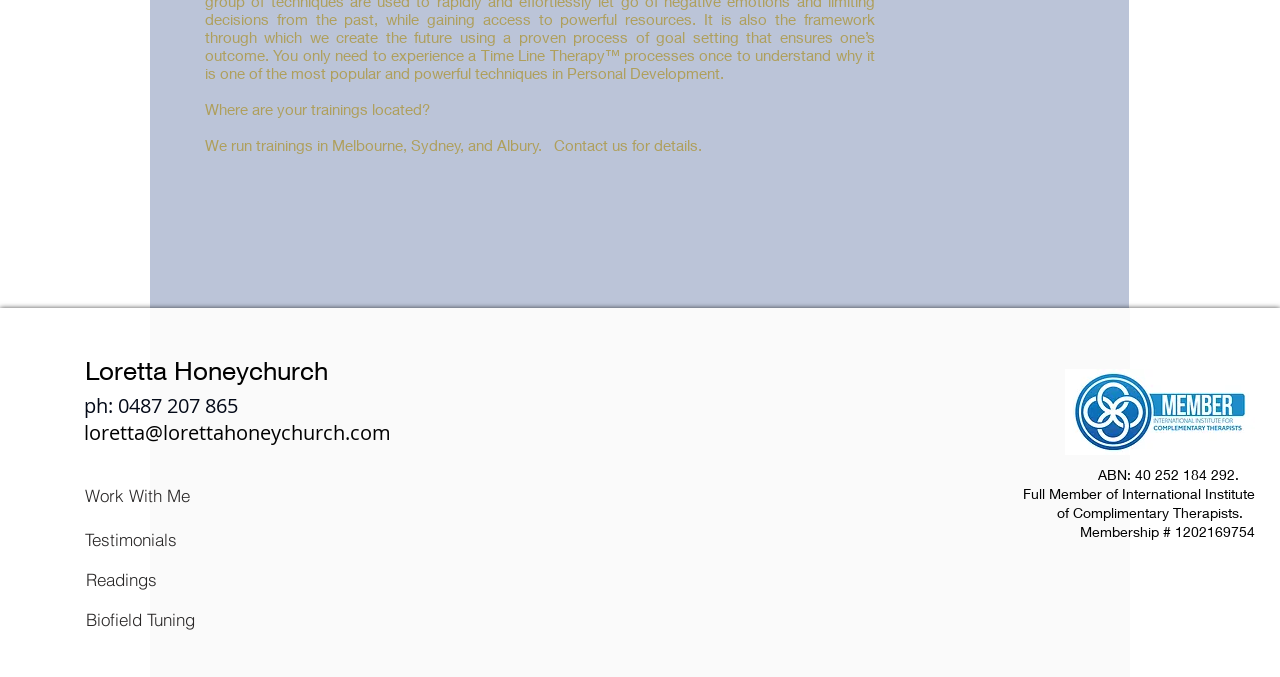What is the phone number?
Using the screenshot, give a one-word or short phrase answer.

0487 207 865